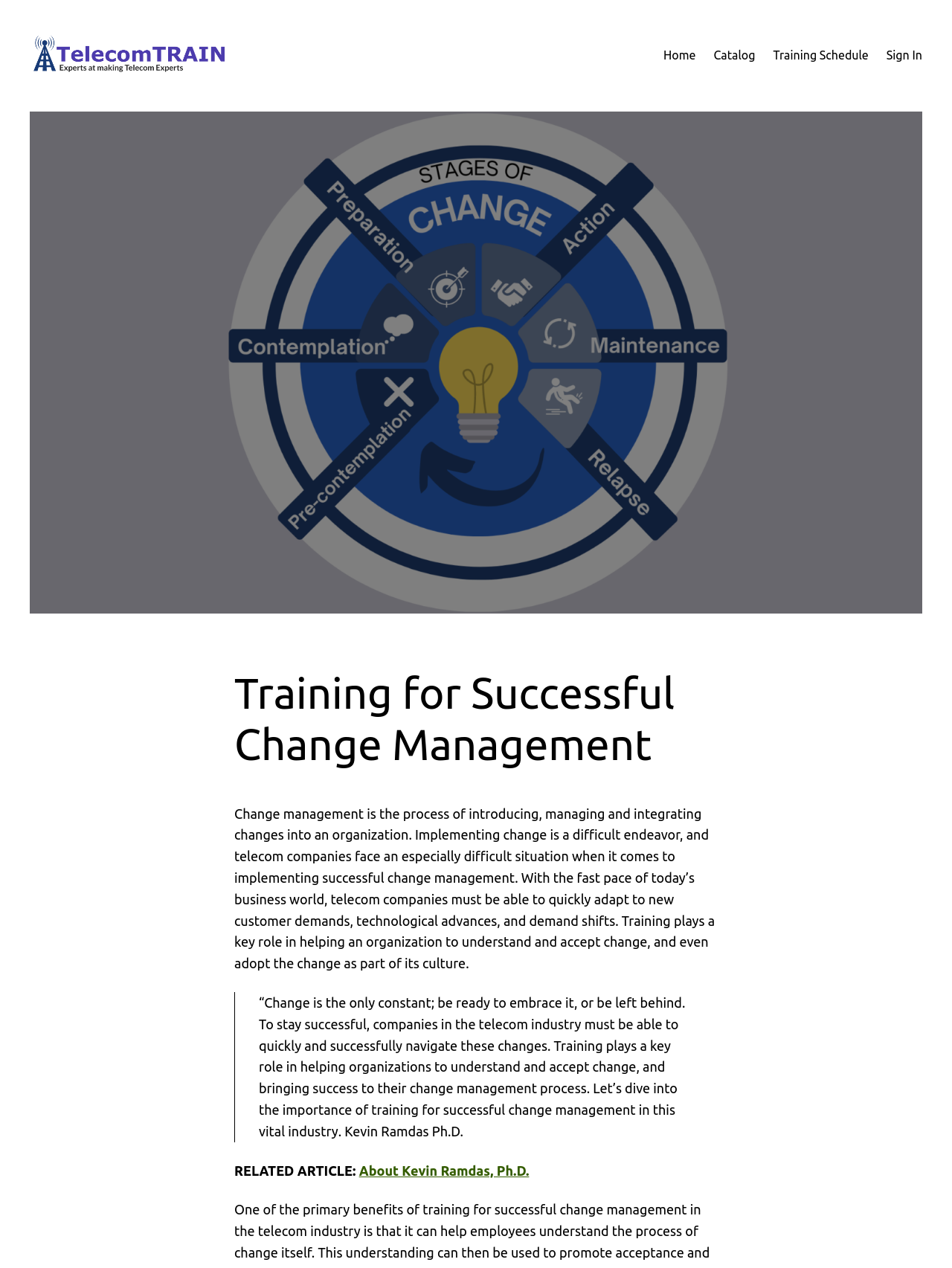What is the title of the related article?
Utilize the image to construct a detailed and well-explained answer.

The related article is titled 'About Kevin Ramdas, Ph.D.', as indicated by the link 'About Kevin Ramdas, Ph.D.' following the text 'RELATED ARTICLE:'.